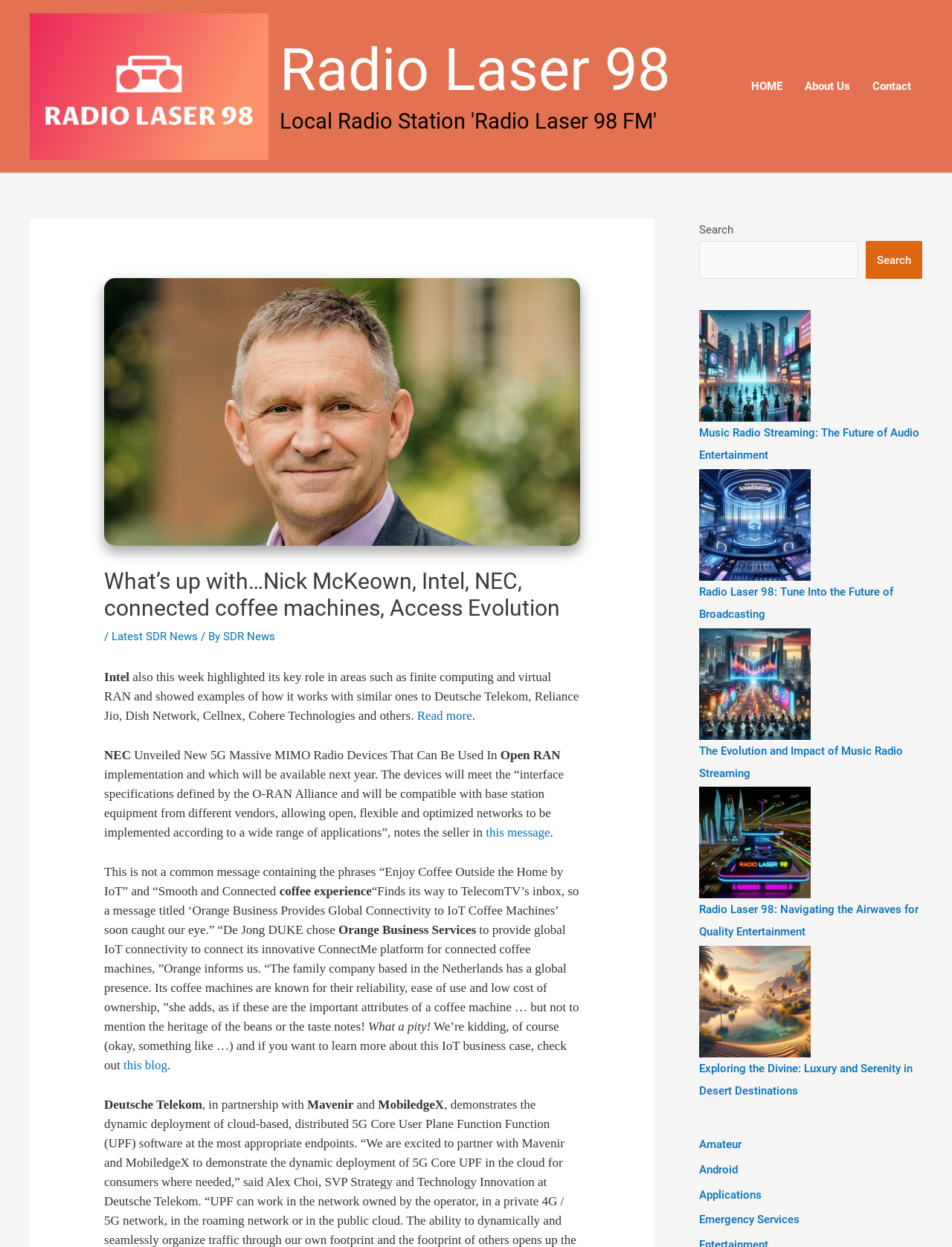Provide the bounding box coordinates for the UI element that is described as: "Applications".

[0.734, 0.953, 0.8, 0.963]